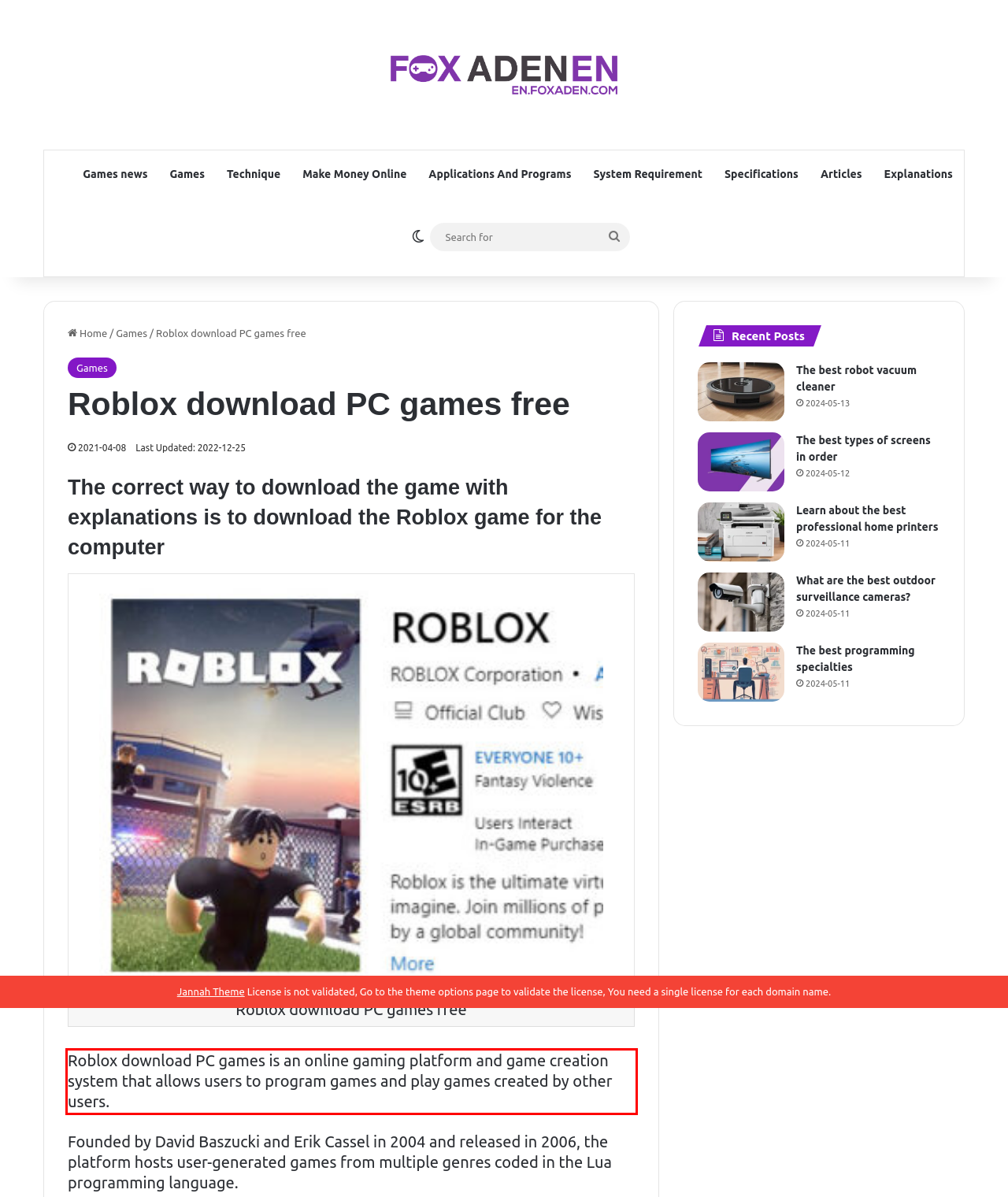Inspect the webpage screenshot that has a red bounding box and use OCR technology to read and display the text inside the red bounding box.

Roblox download PC games is an online gaming platform and game creation system that allows users to program games and play games created by other users.